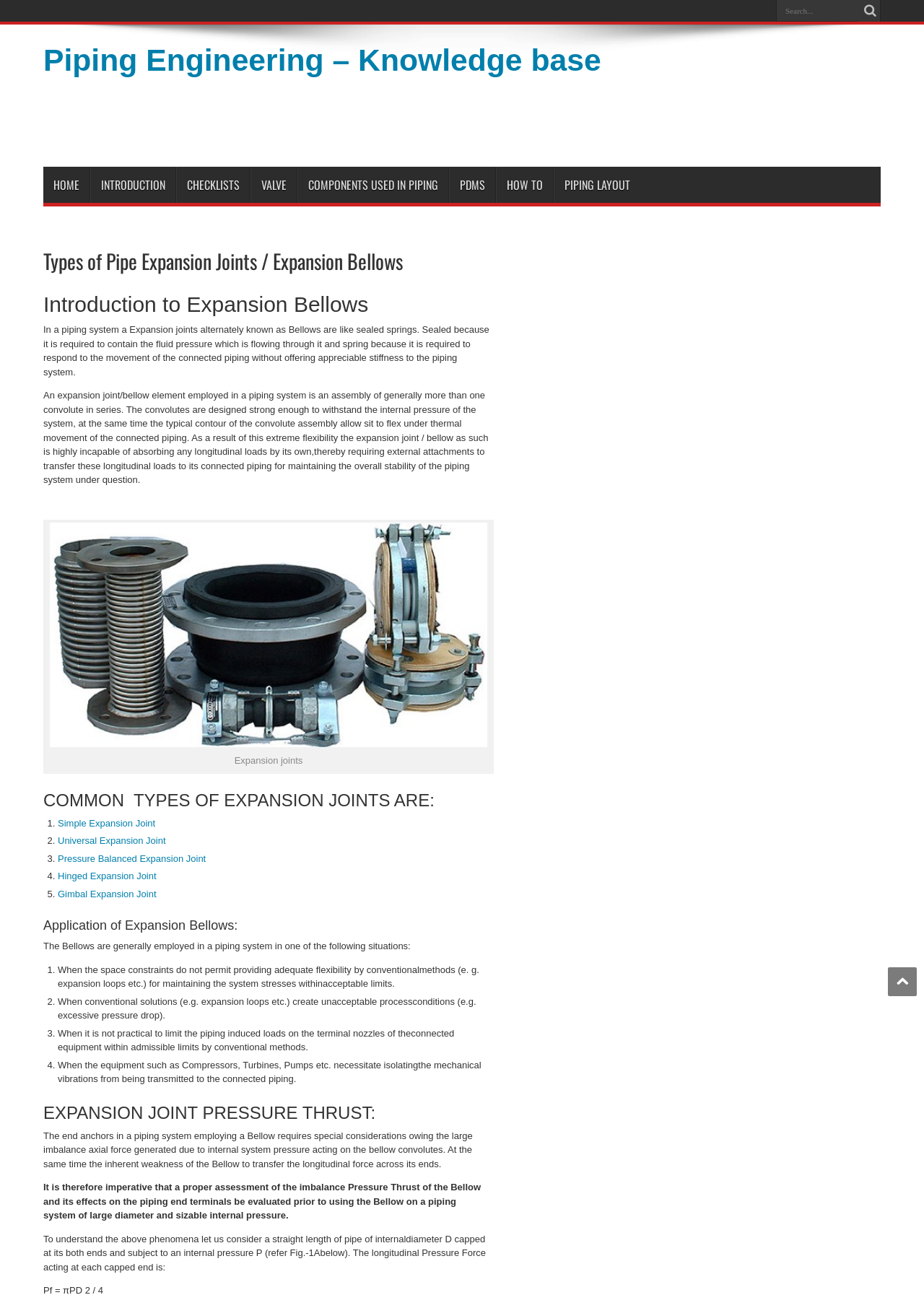Locate the bounding box coordinates of the segment that needs to be clicked to meet this instruction: "Click the logo".

None